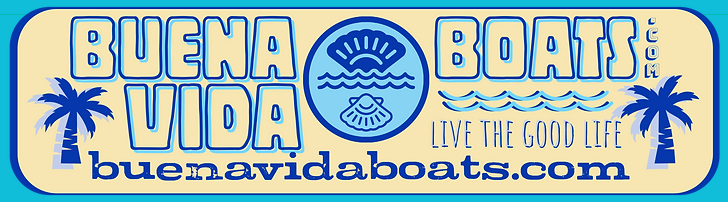What is the shape of the sun graphic in the logo?
Please provide a single word or phrase as your answer based on the image.

Circular